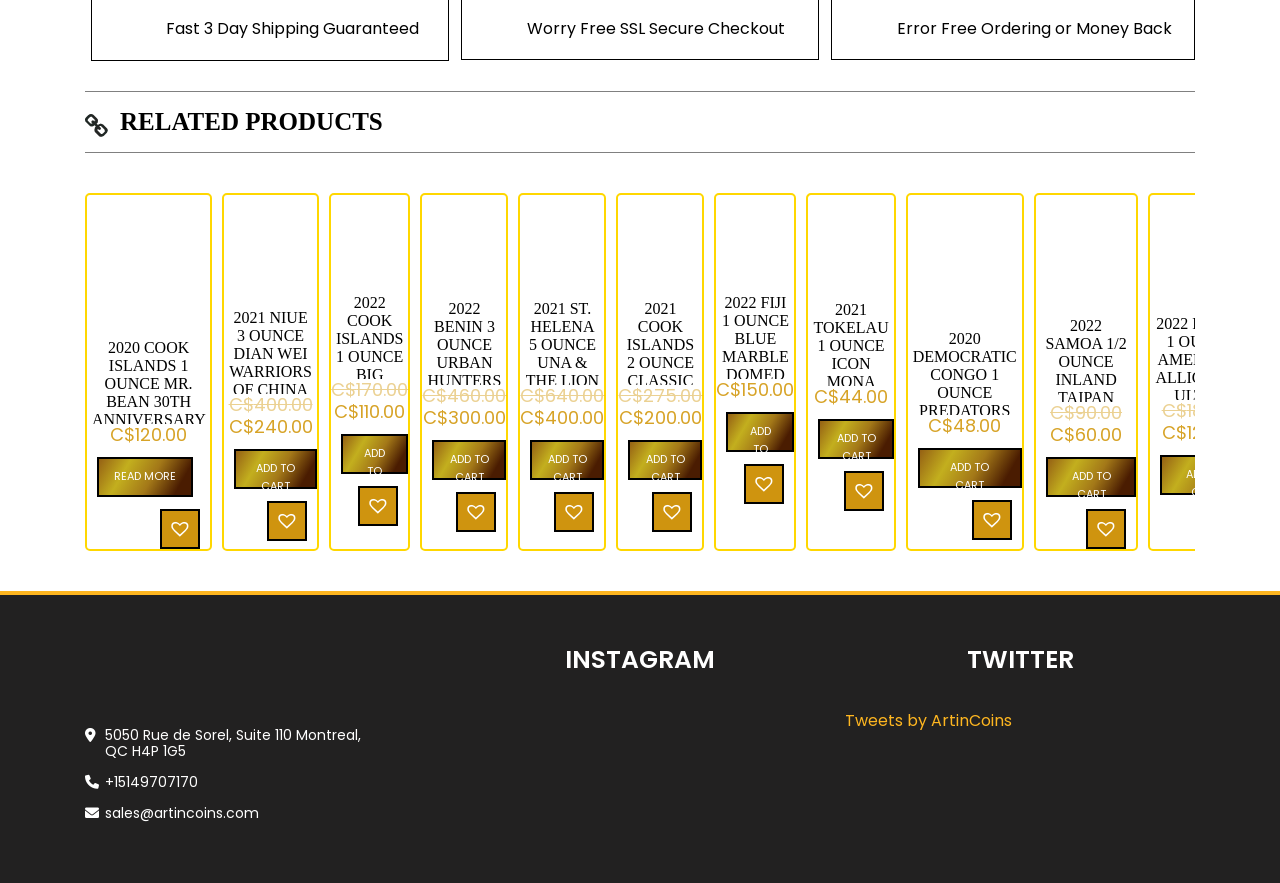Could you specify the bounding box coordinates for the clickable section to complete the following instruction: "Visit Art in Coins"?

[0.066, 0.762, 0.295, 0.788]